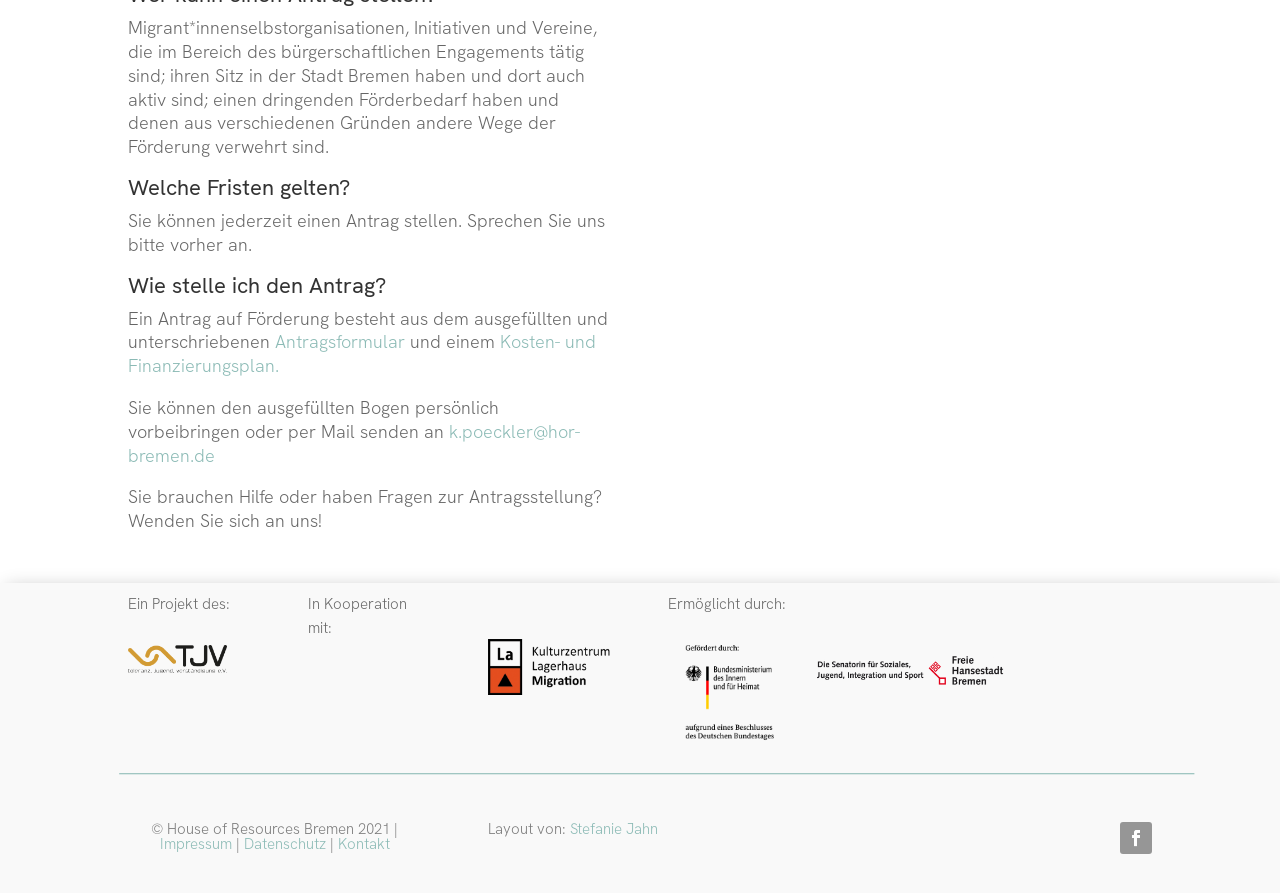Respond to the question below with a single word or phrase: What is required for an application?

Form and plan